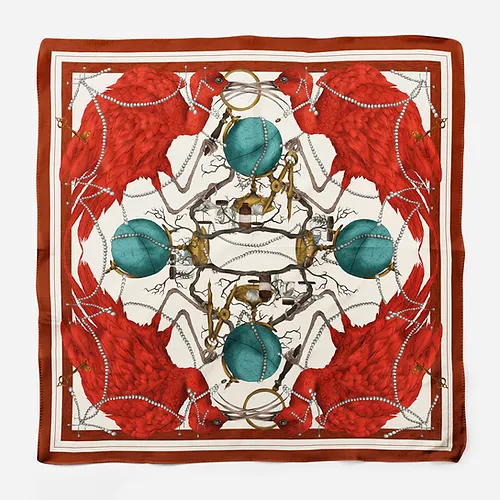Respond to the question below with a concise word or phrase:
What is the size of the scarf?

120cm x 120cm